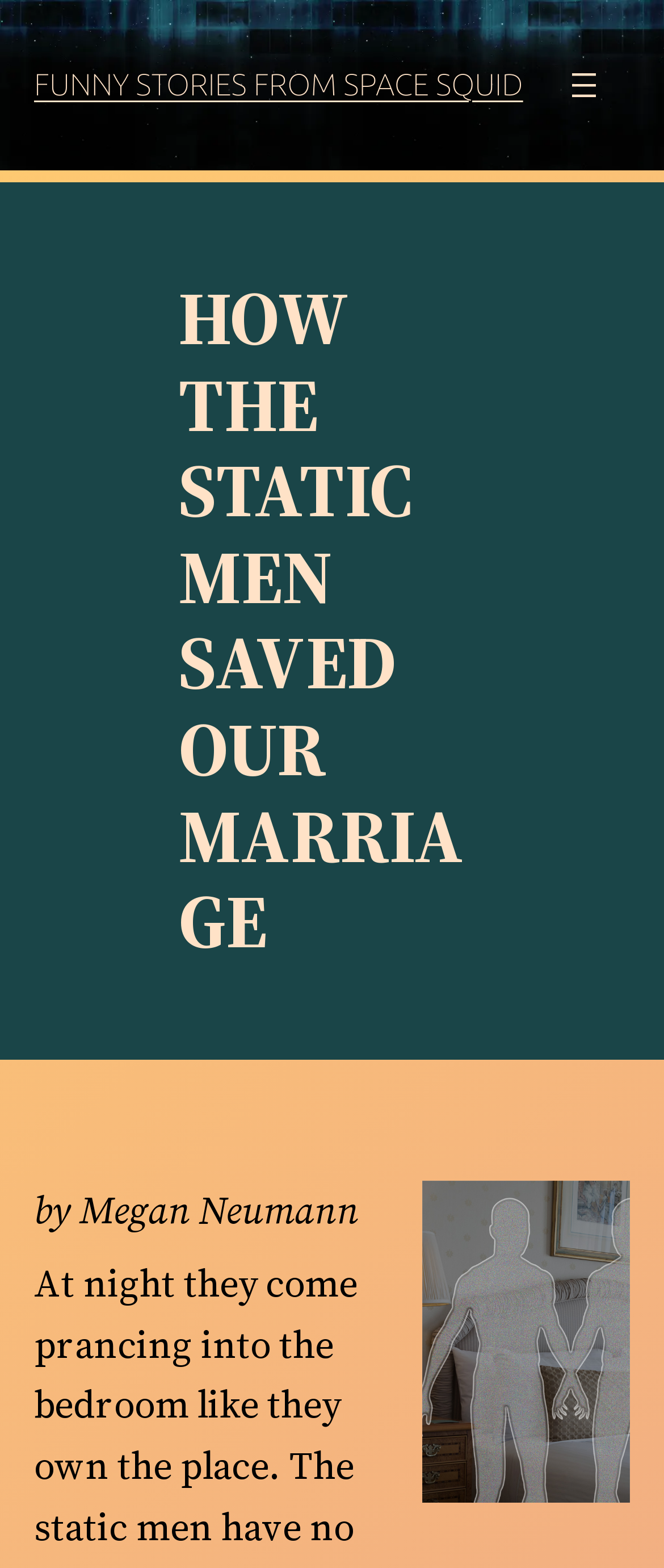What is the theme of the story?
Please provide a single word or phrase in response based on the screenshot.

Space